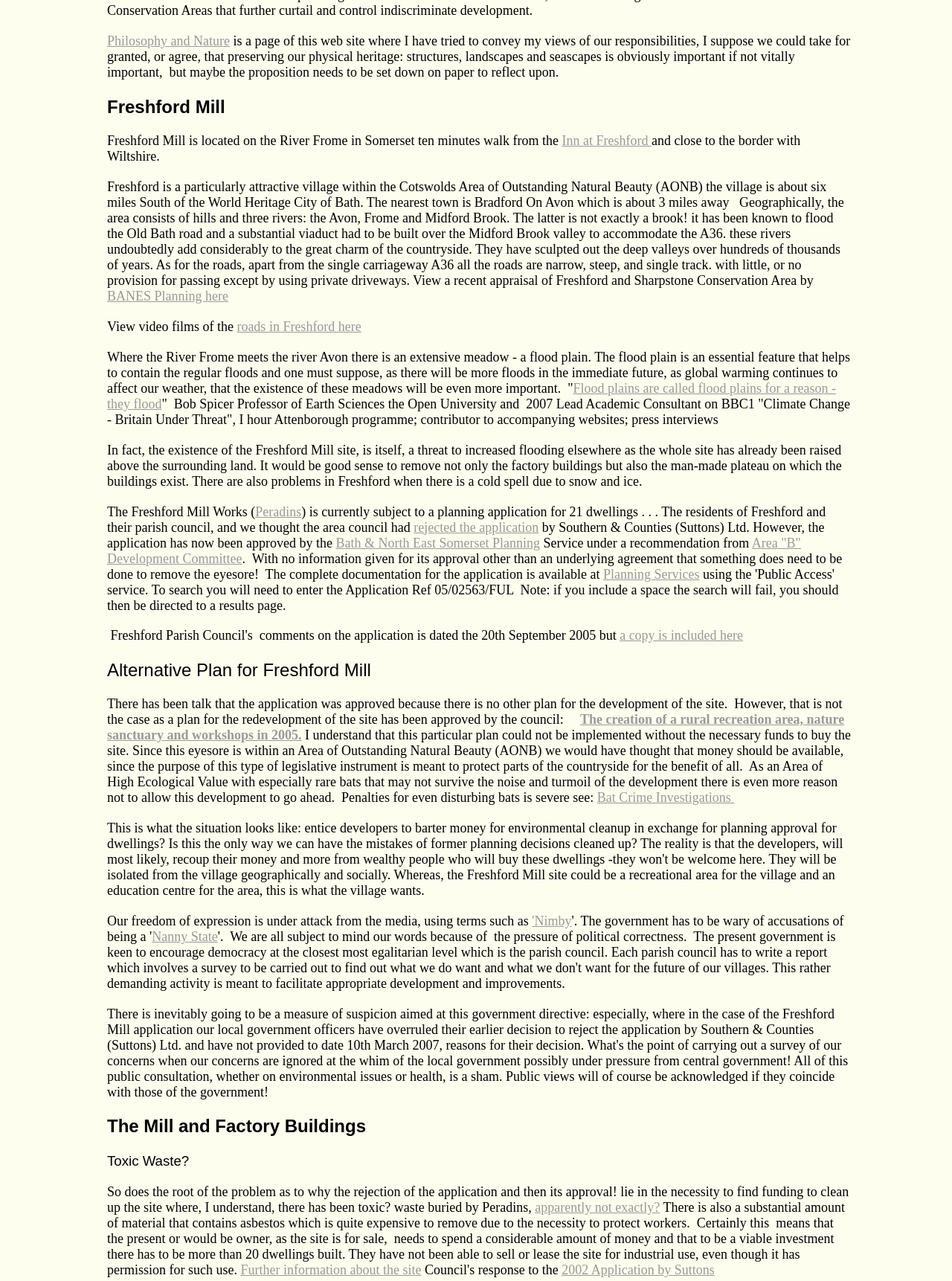Highlight the bounding box coordinates of the element you need to click to perform the following instruction: "Learn about Bat Crime Investigations."

[0.627, 0.617, 0.771, 0.629]